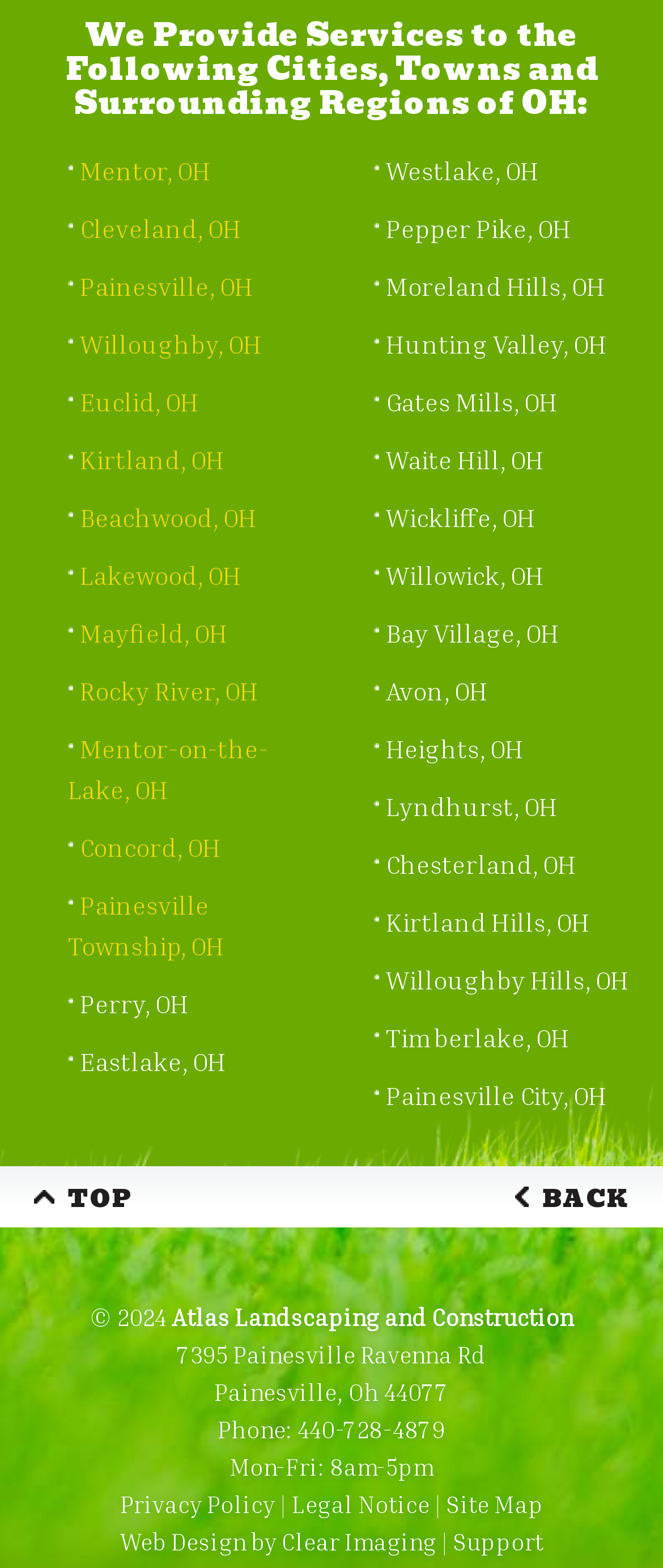Pinpoint the bounding box coordinates of the element you need to click to execute the following instruction: "Go to the top of the page". The bounding box should be represented by four float numbers between 0 and 1, in the format [left, top, right, bottom].

[0.0, 0.744, 0.251, 0.783]